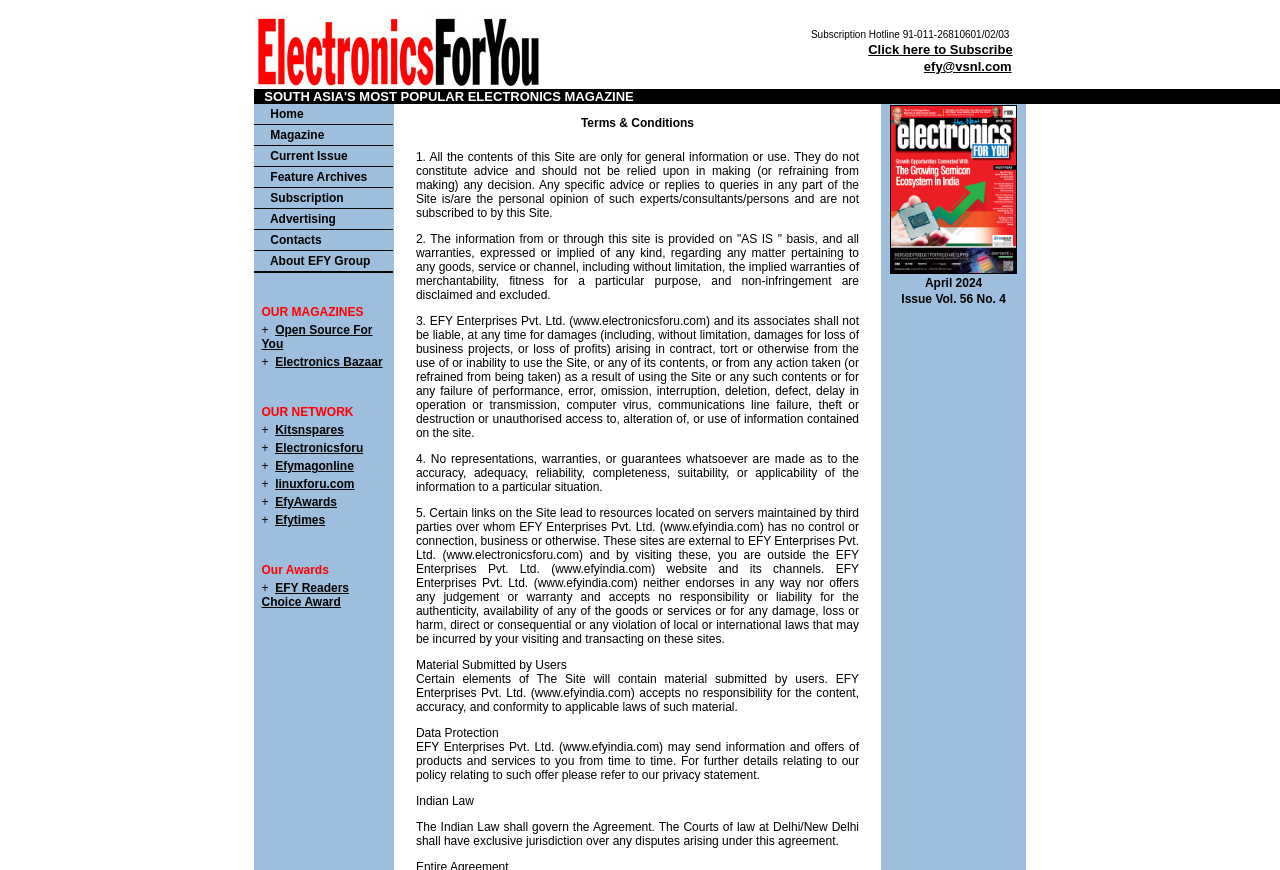Can you determine the bounding box coordinates of the area that needs to be clicked to fulfill the following instruction: "Click the 'Home' link"?

[0.201, 0.123, 0.237, 0.139]